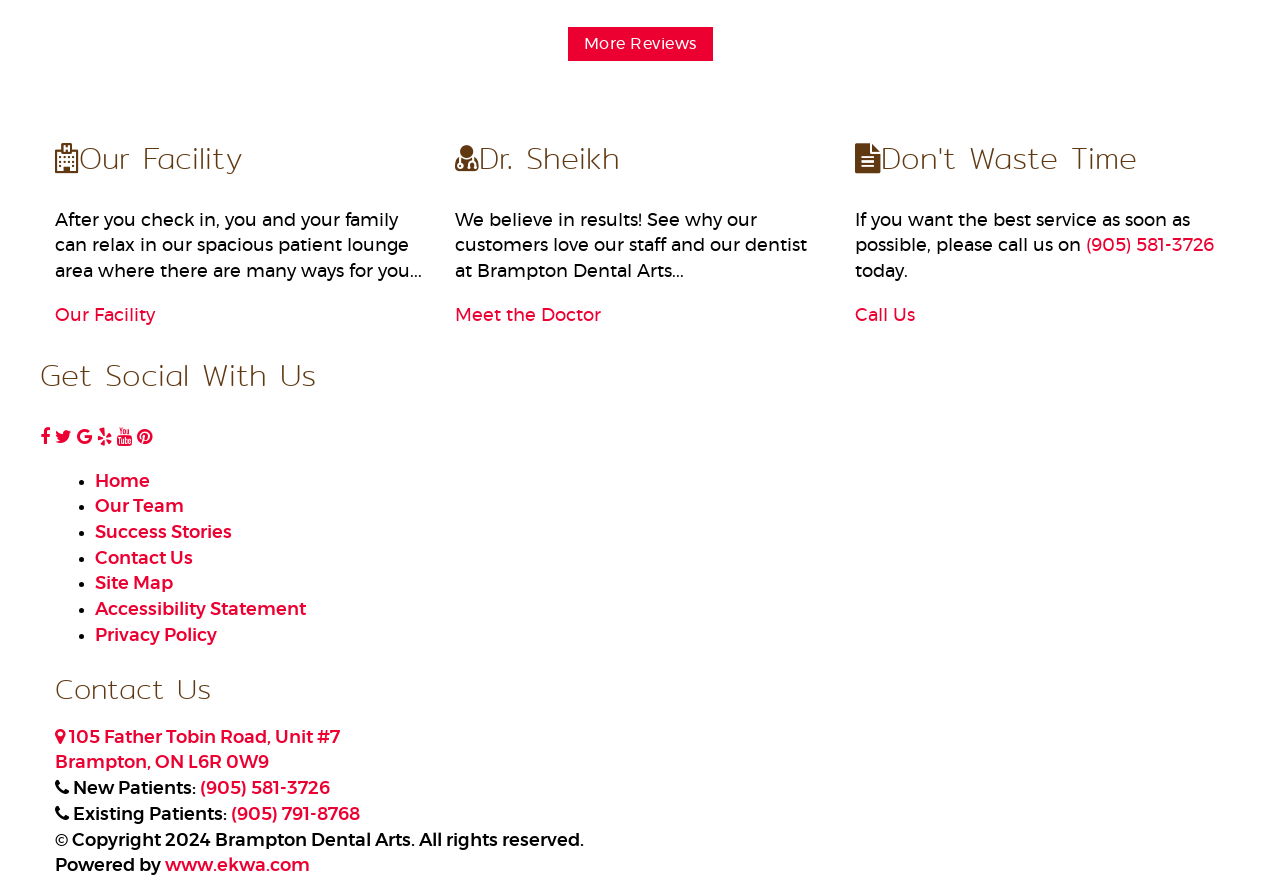Provide the bounding box coordinates of the HTML element described as: "Site Map". The bounding box coordinates should be four float numbers between 0 and 1, i.e., [left, top, right, bottom].

[0.074, 0.654, 0.135, 0.674]